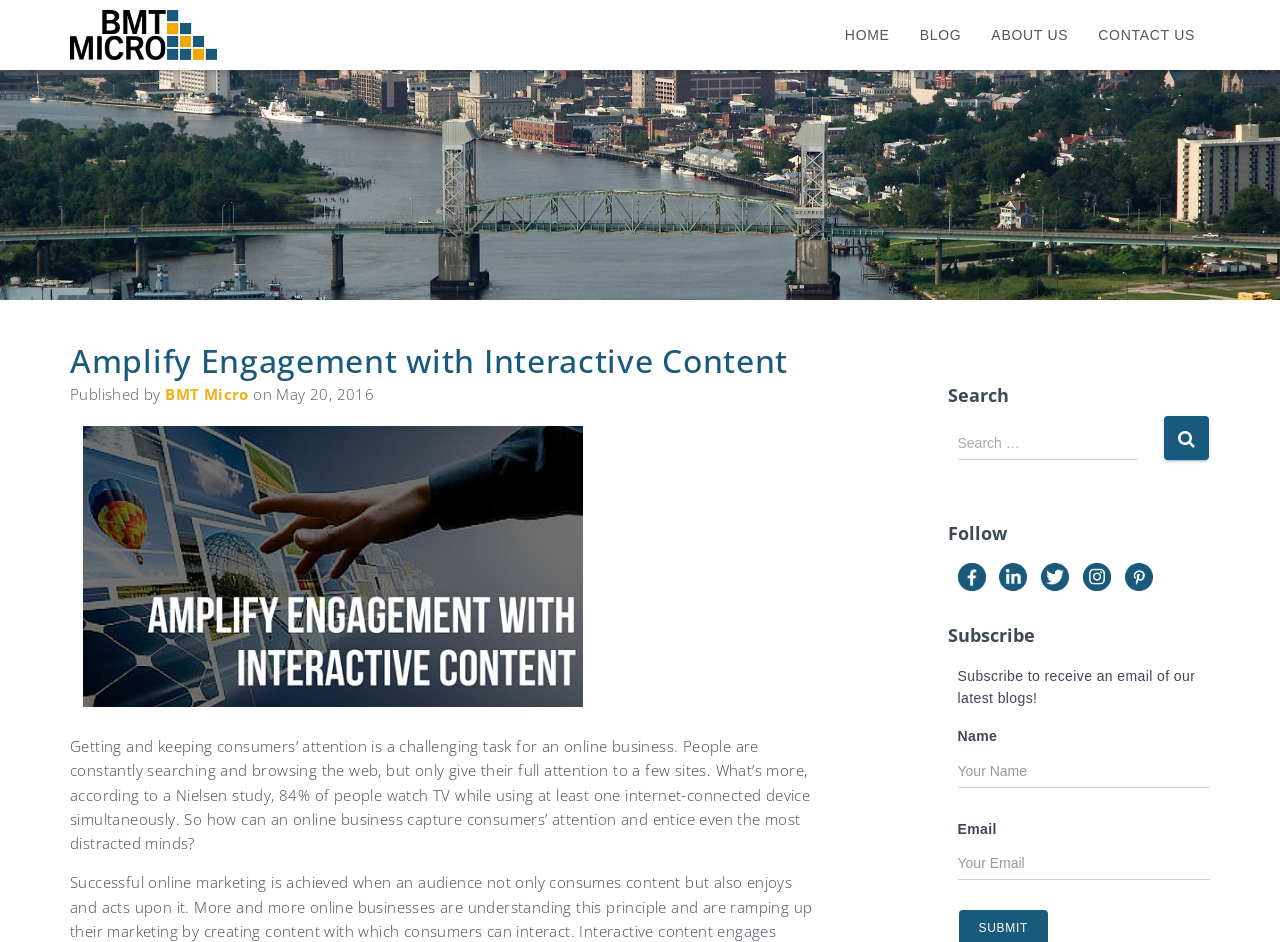Locate the bounding box coordinates of the clickable element to fulfill the following instruction: "Follow on Facebook". Provide the coordinates as four float numbers between 0 and 1 in the format [left, top, right, bottom].

[0.748, 0.602, 0.77, 0.619]